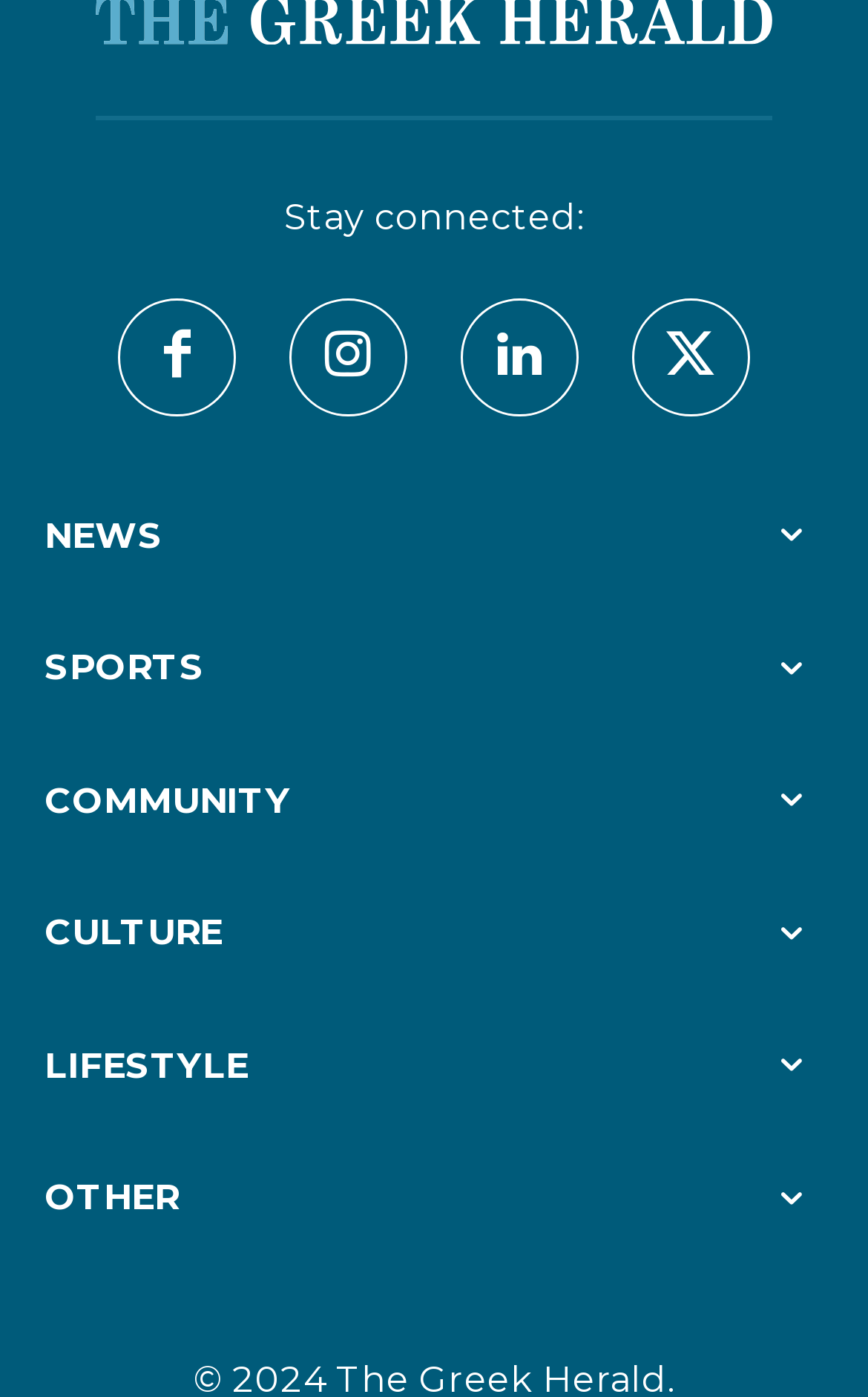How many categories are listed on the webpage?
Craft a detailed and extensive response to the question.

There are six categories listed on the webpage, which are NEWS, SPORTS, COMMUNITY, CULTURE, LIFESTYLE, and OTHER. These categories can be identified from the links with OCR text starting with the category name followed by the Unicode character ''.